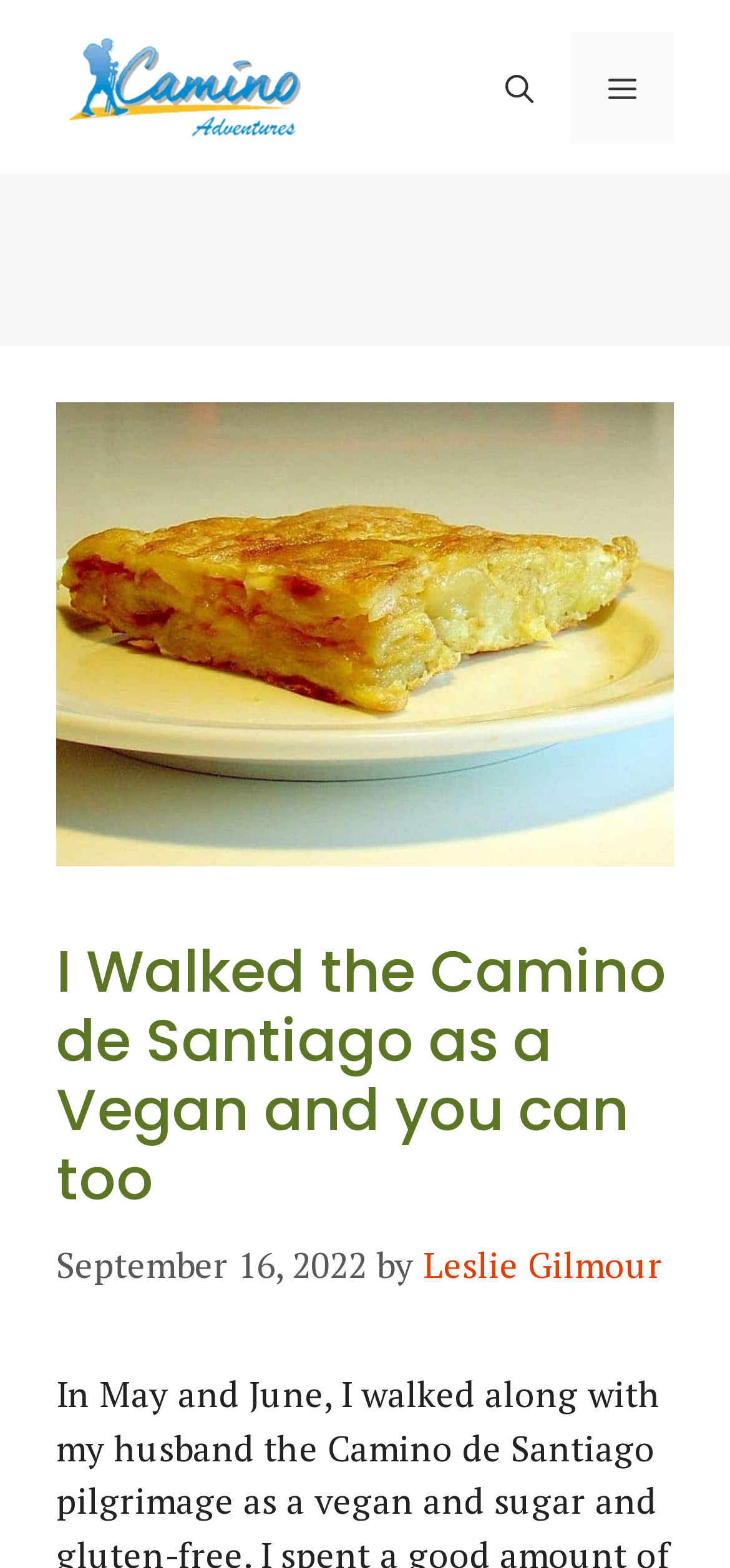Give a concise answer of one word or phrase to the question: 
What is the image above the main article?

Tortilla